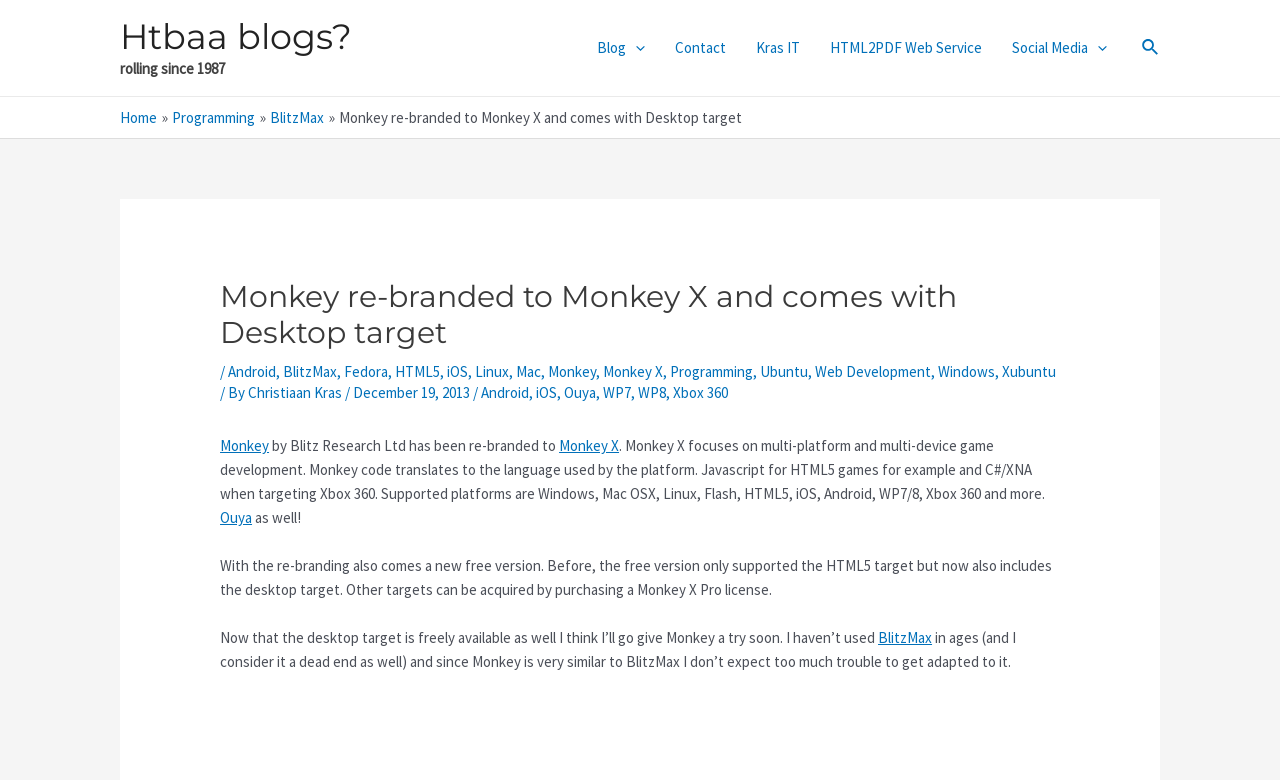Determine the bounding box coordinates for the element that should be clicked to follow this instruction: "Click on the 'Monkey X' link". The coordinates should be given as four float numbers between 0 and 1, in the format [left, top, right, bottom].

[0.471, 0.464, 0.518, 0.488]